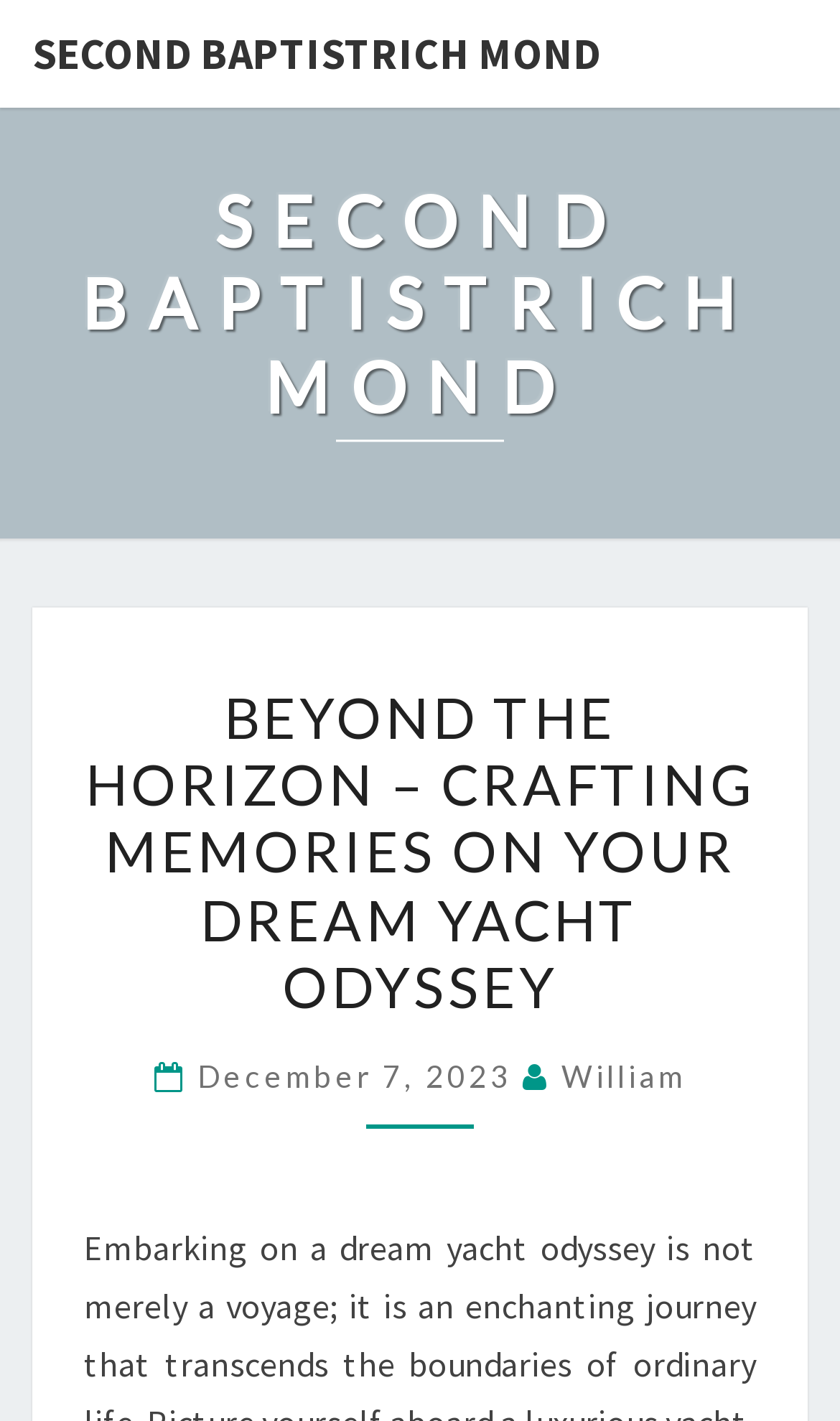Please provide a brief answer to the question using only one word or phrase: 
What is the date mentioned on the webpage?

December 7, 2023